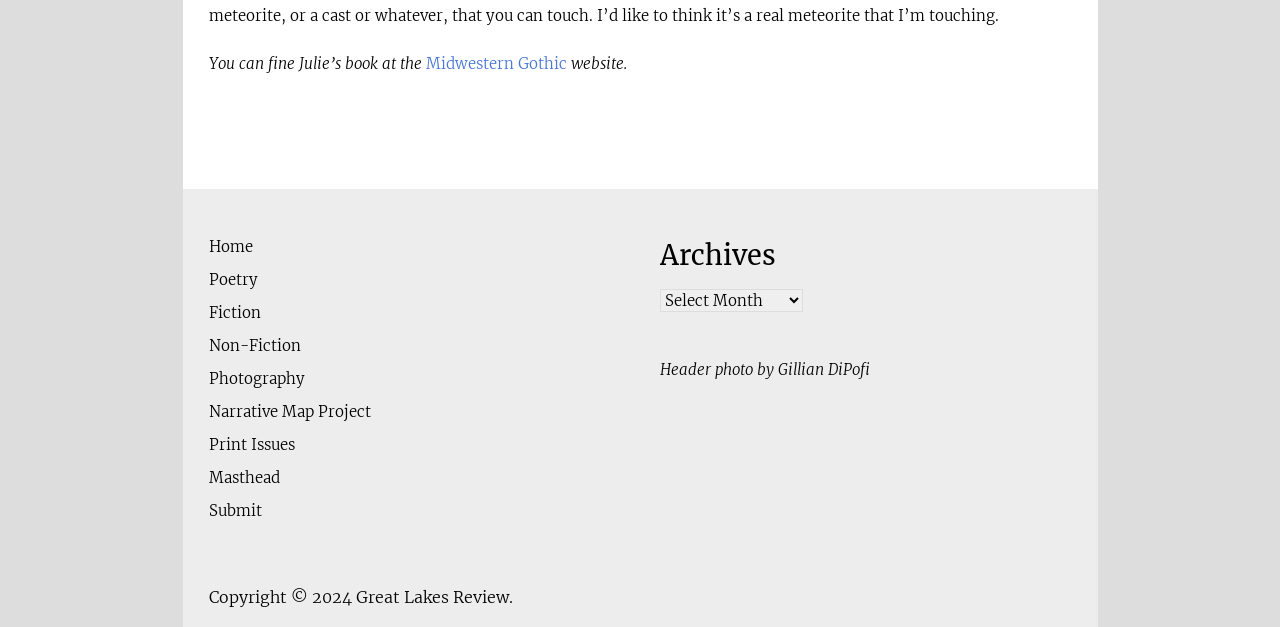For the given element description Narrative Map Project, determine the bounding box coordinates of the UI element. The coordinates should follow the format (top-left x, top-left y, bottom-right x, bottom-right y) and be within the range of 0 to 1.

[0.163, 0.641, 0.29, 0.671]